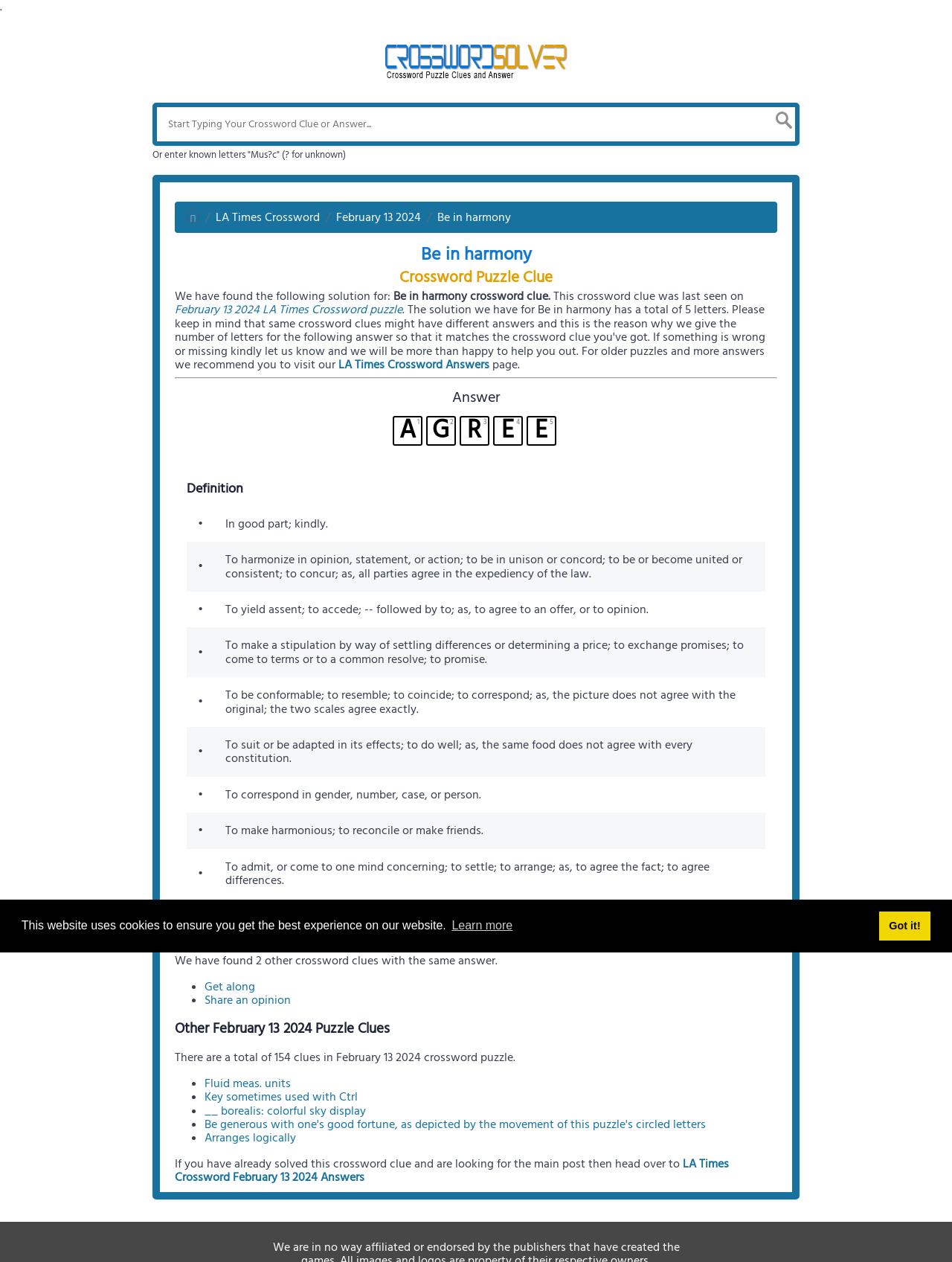Answer the following query with a single word or phrase:
What is the purpose of the textbox?

Start typing your crossword clue or answer